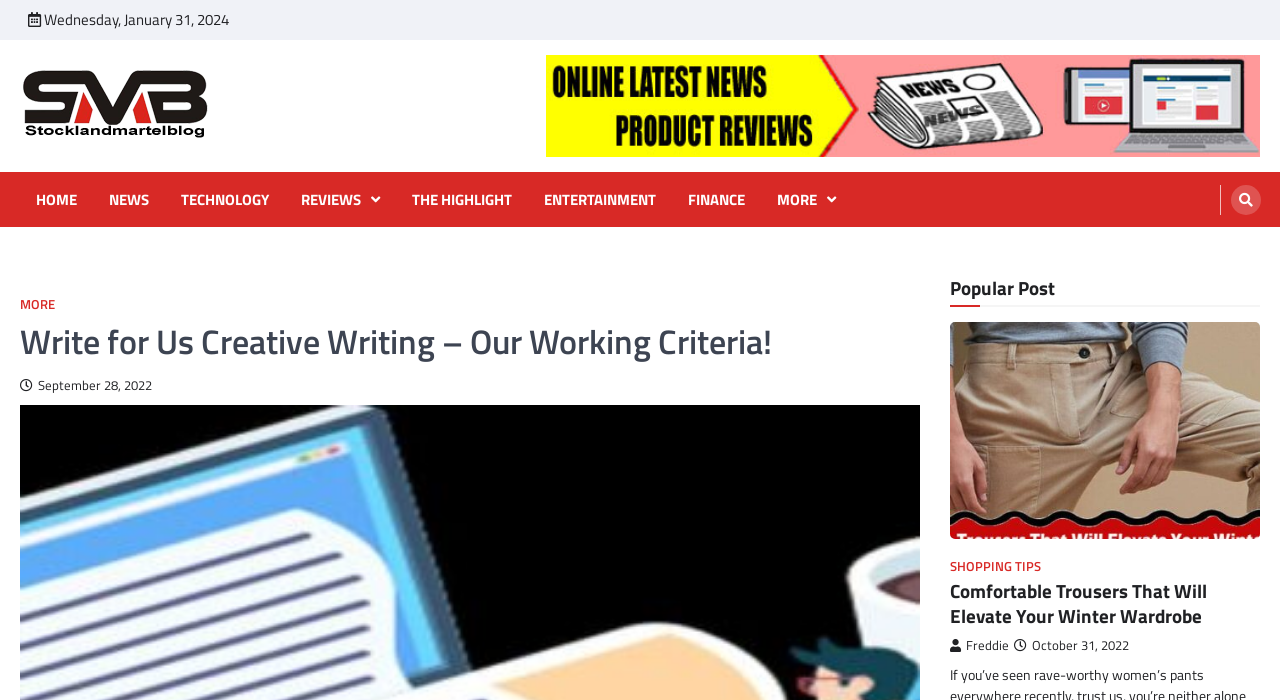Answer the question in a single word or phrase:
What is the date of the latest news blog?

Wednesday, January 31, 2024